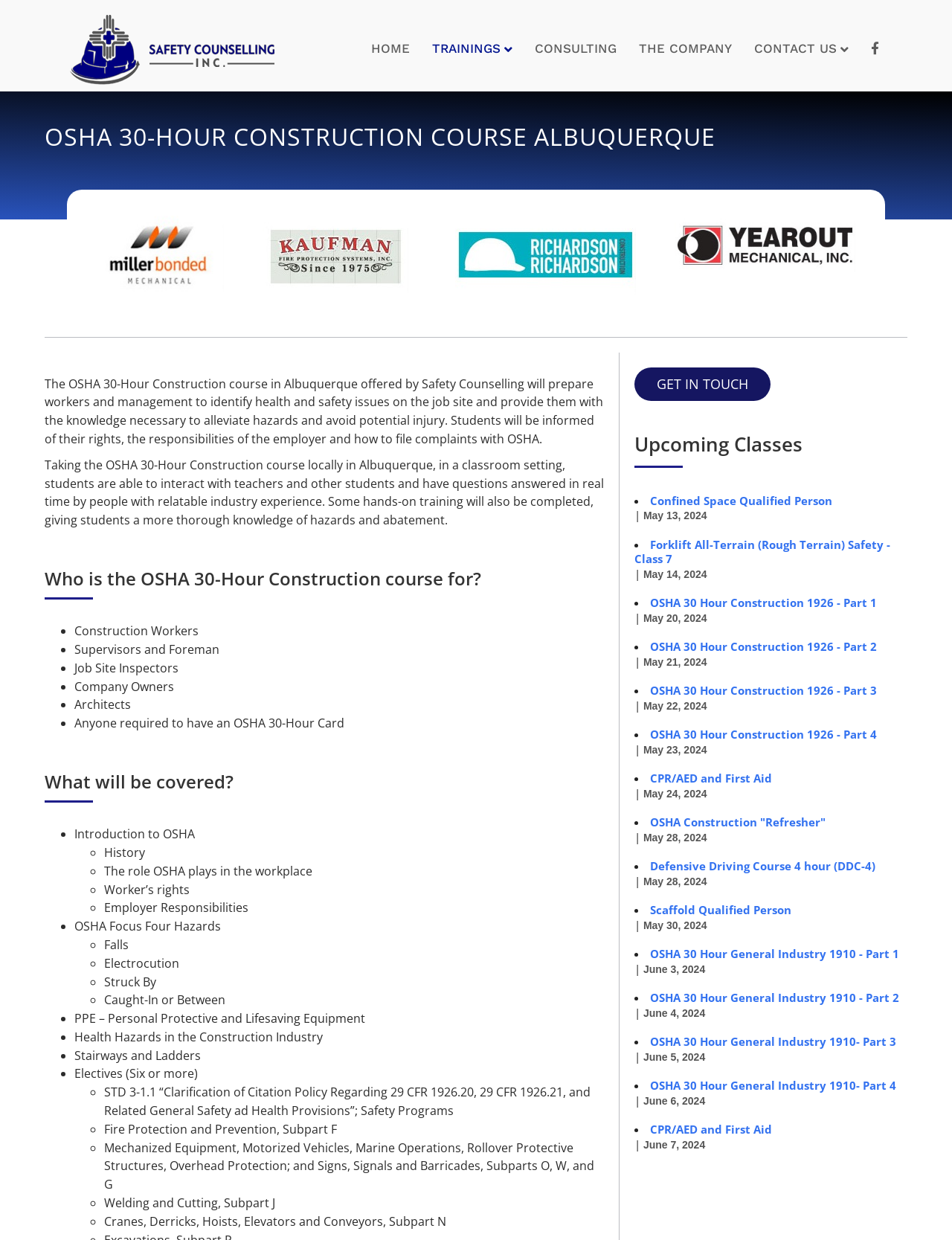Please answer the following question as detailed as possible based on the image: 
What are some of the topics covered in the course?

The course covers various topics, including OSHA Focus Four Hazards, PPE – Personal Protective and Lifesaving Equipment, Health Hazards in the Construction Industry, Stairways and Ladders, Electives, and more, as listed in the 'What will be covered?' section.